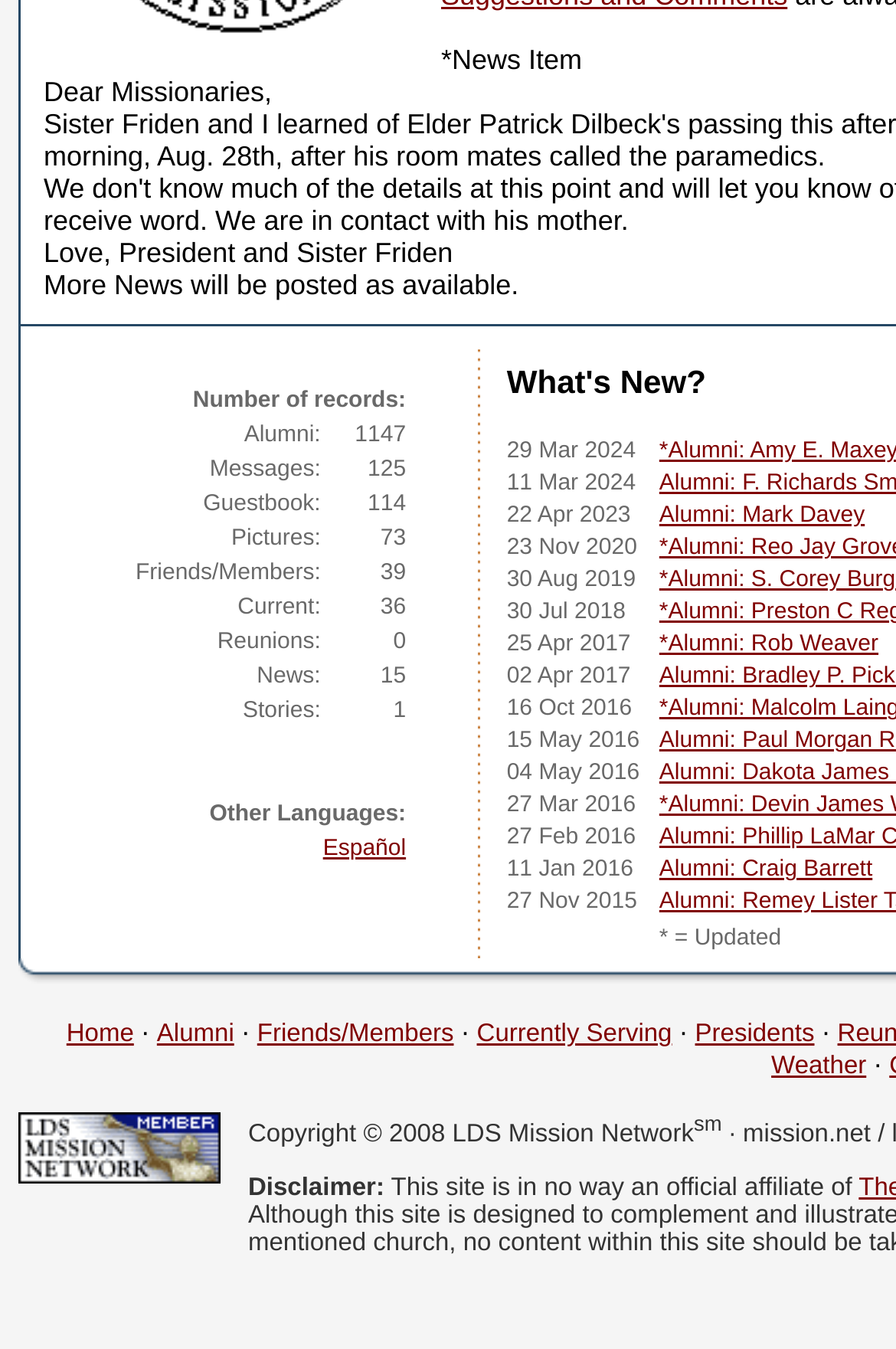Locate and provide the bounding box coordinates for the HTML element that matches this description: "Alumni: Craig Barrett".

[0.736, 0.635, 0.974, 0.654]